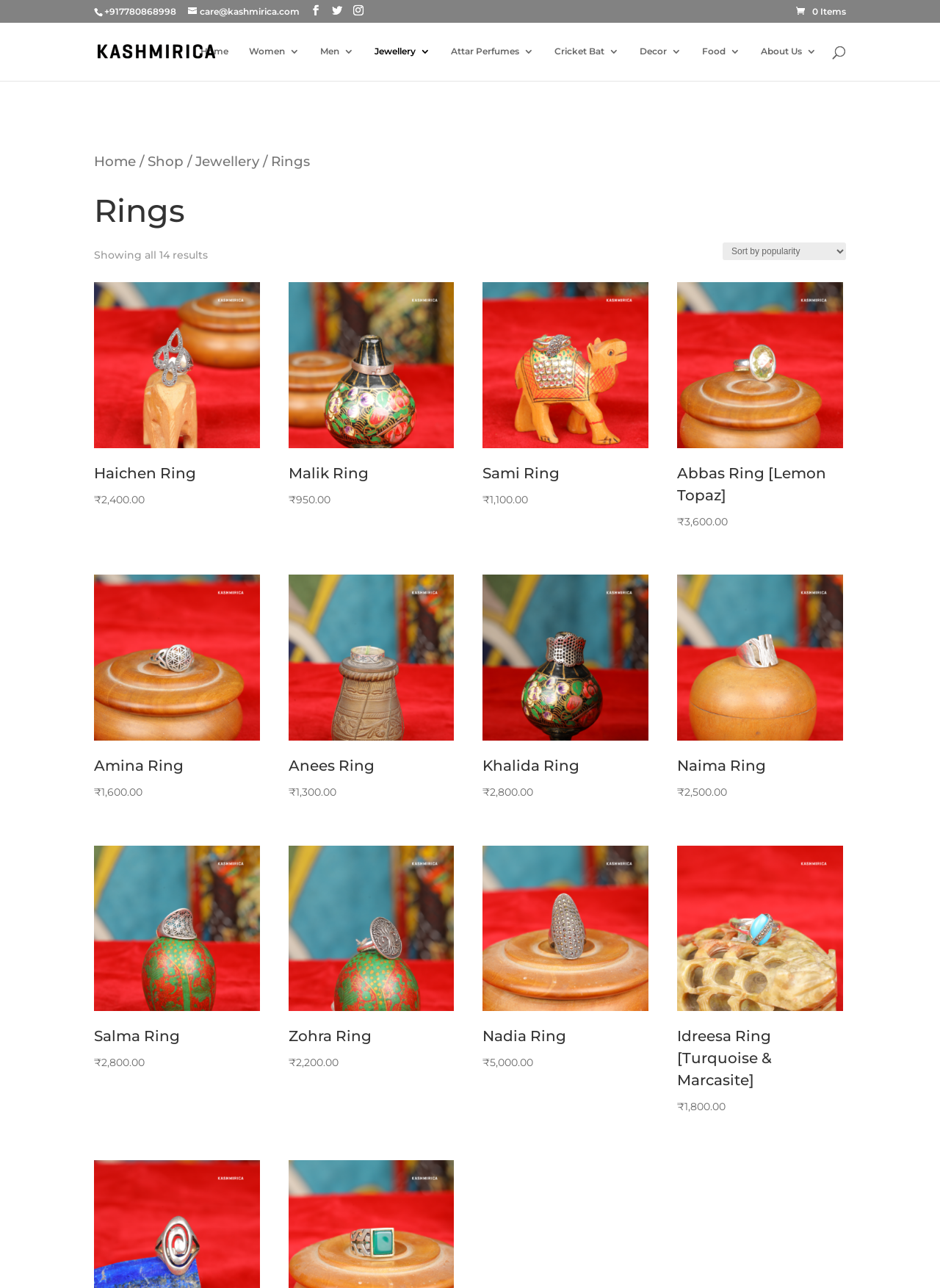Determine the bounding box coordinates of the clickable element necessary to fulfill the instruction: "Search for something". Provide the coordinates as four float numbers within the 0 to 1 range, i.e., [left, top, right, bottom].

[0.1, 0.017, 0.9, 0.018]